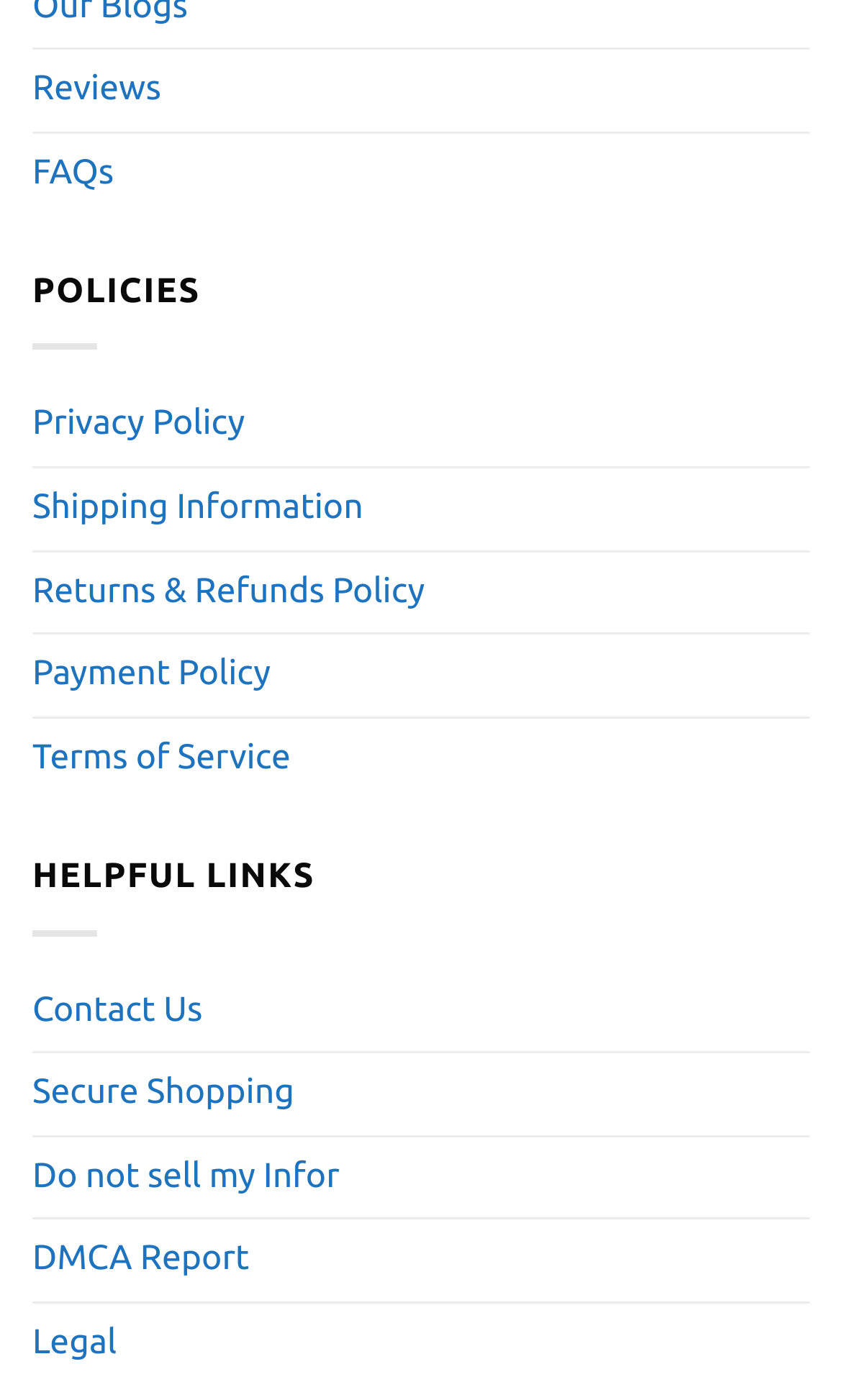Please reply to the following question with a single word or a short phrase:
What is the last policy listed on the webpage?

Terms of Service